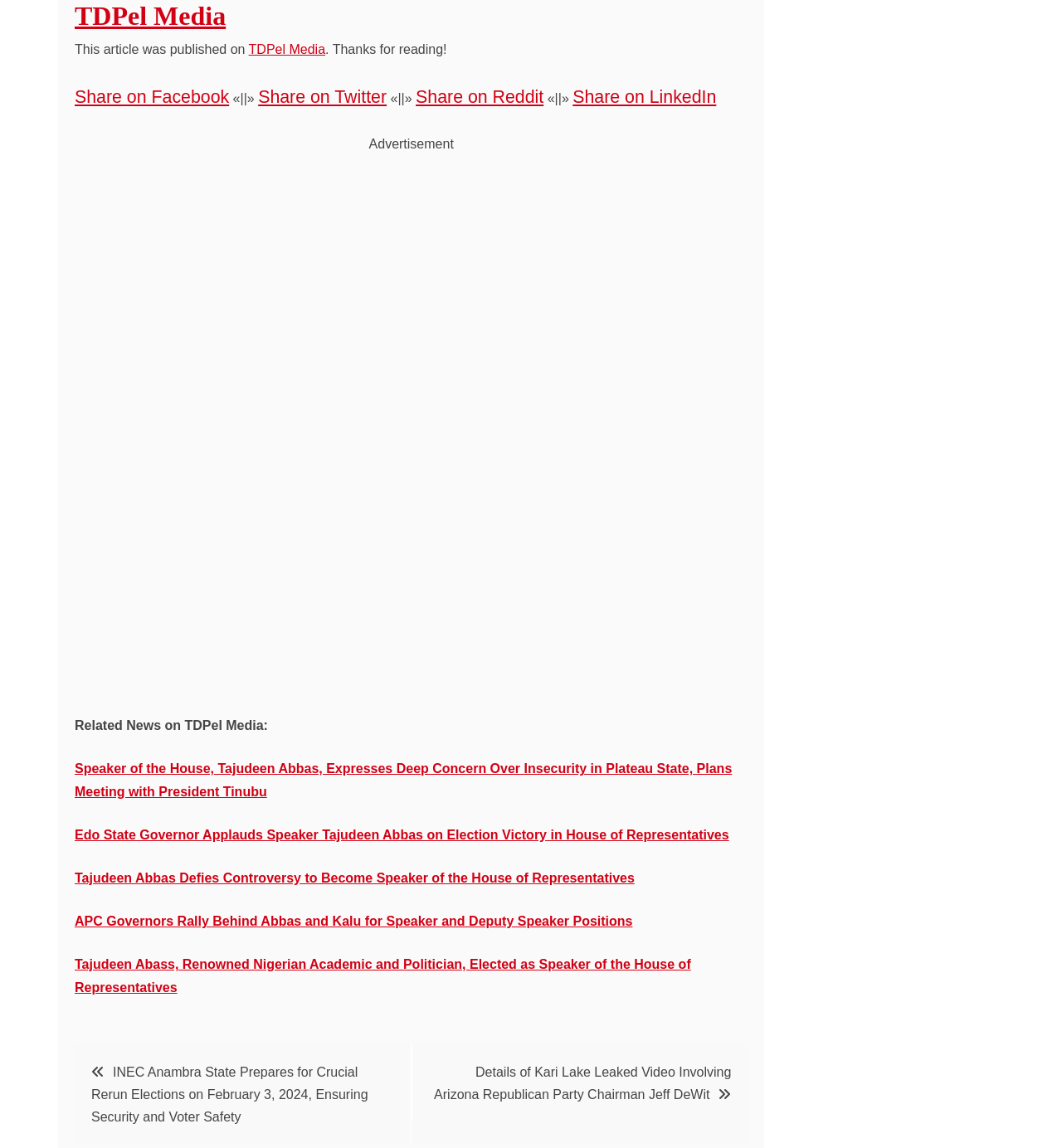Identify the bounding box for the UI element specified in this description: "TDPel Media". The coordinates must be four float numbers between 0 and 1, formatted as [left, top, right, bottom].

[0.234, 0.037, 0.306, 0.049]